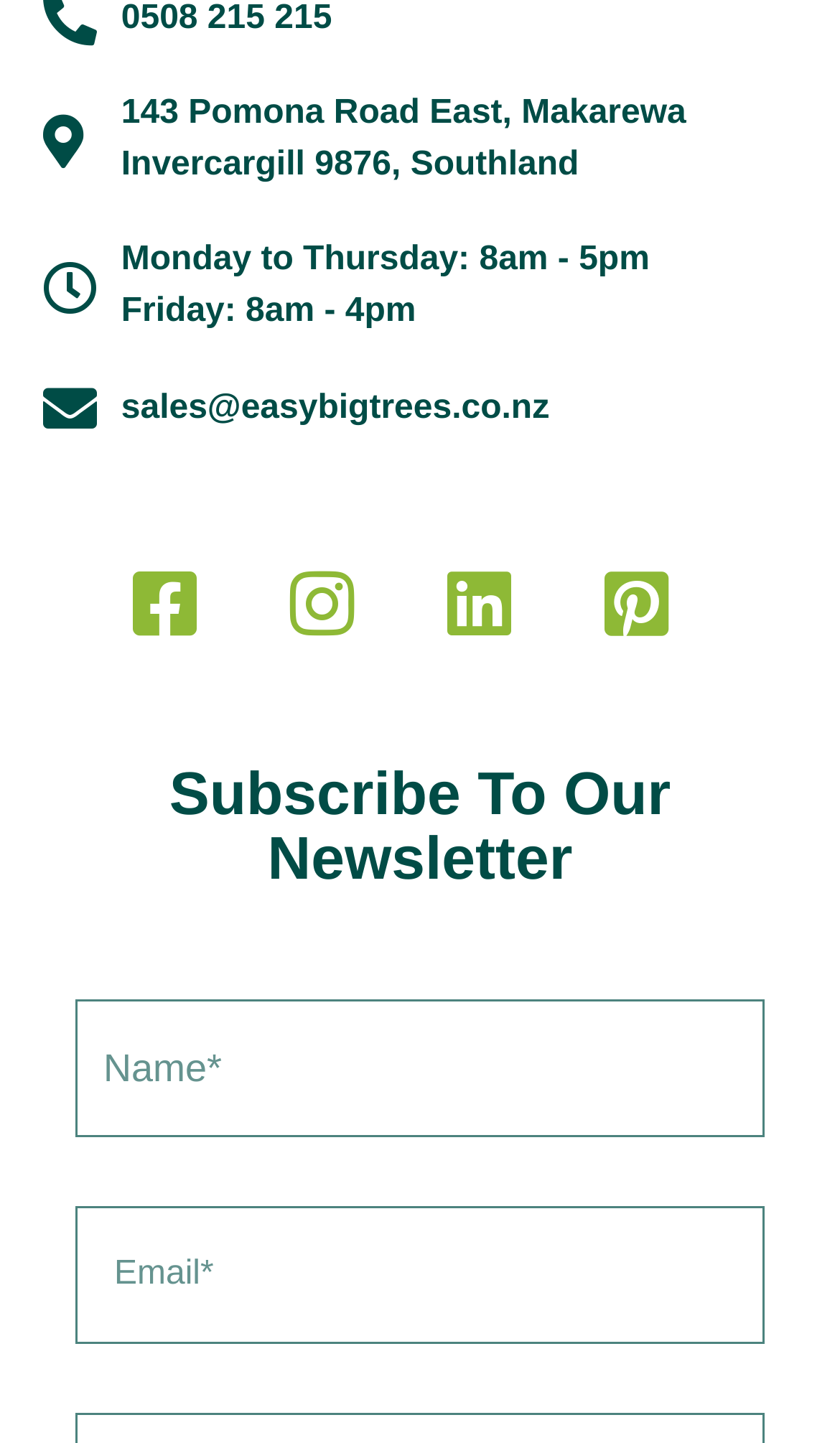From the element description Facebook-square, predict the bounding box coordinates of the UI element. The coordinates must be specified in the format (top-left x, top-left y, bottom-right x, bottom-right y) and should be within the 0 to 1 range.

[0.109, 0.367, 0.283, 0.469]